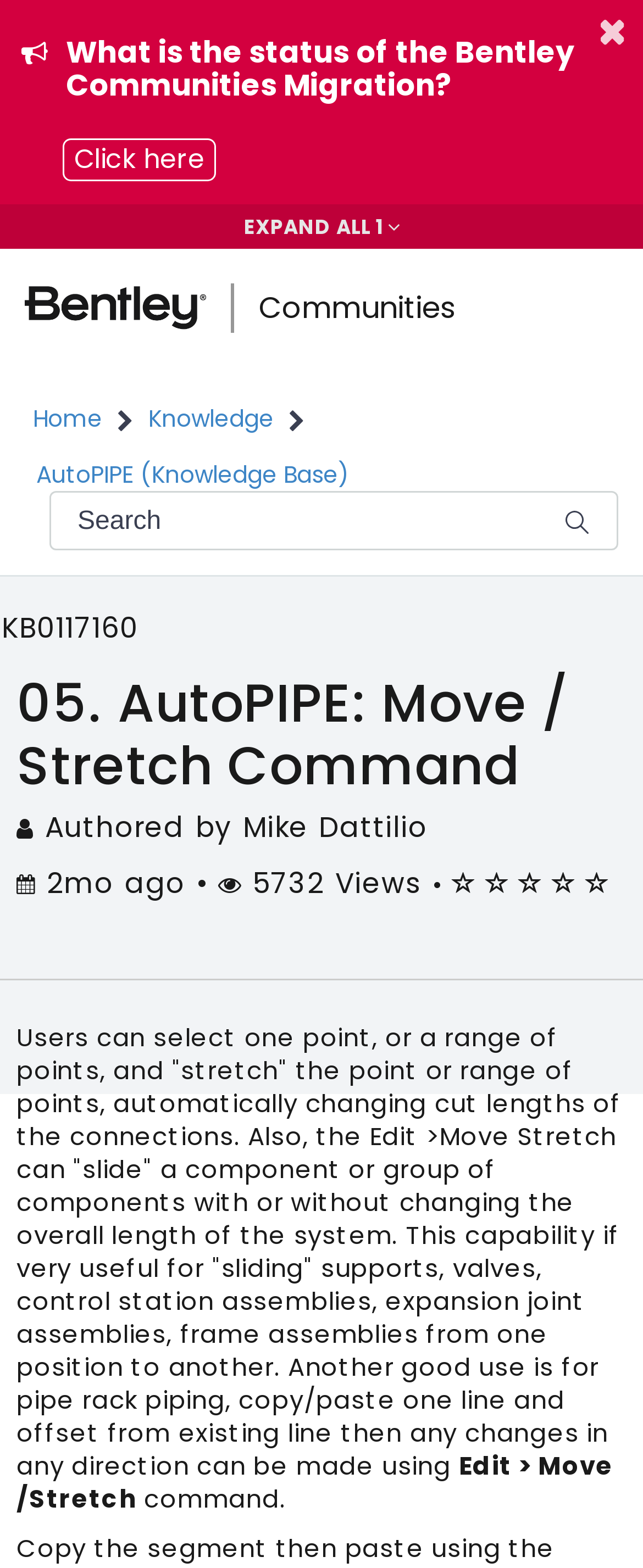Pinpoint the bounding box coordinates of the element to be clicked to execute the instruction: "Search for something".

[0.077, 0.313, 0.962, 0.351]